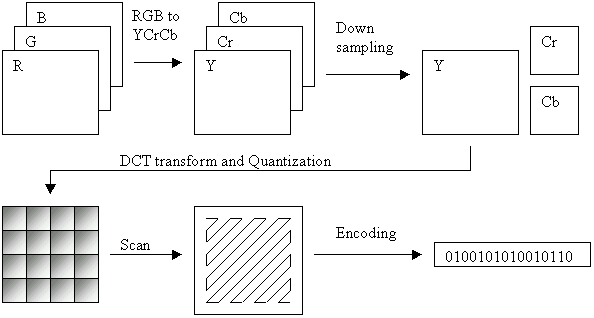Answer this question in one word or a short phrase: What is the final stage of the JPEG compression algorithm?

Encoding